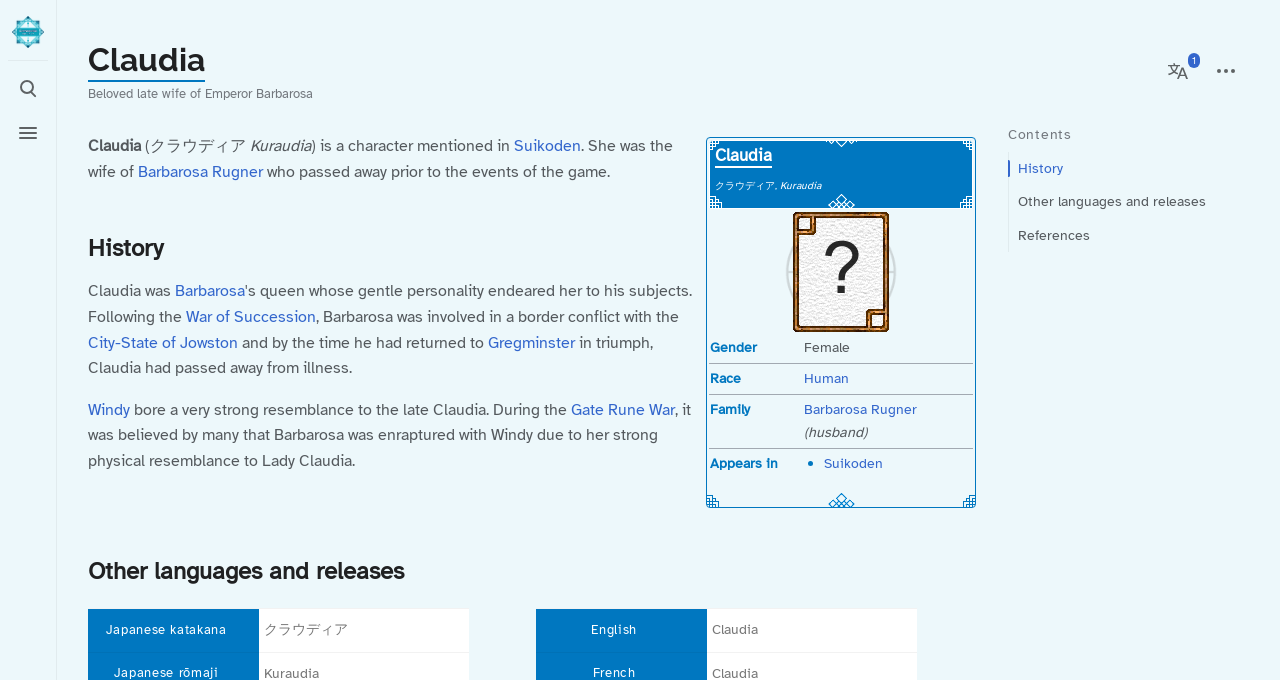Please identify the bounding box coordinates of the clickable area that will allow you to execute the instruction: "Check other languages and releases".

[0.069, 0.818, 0.769, 0.862]